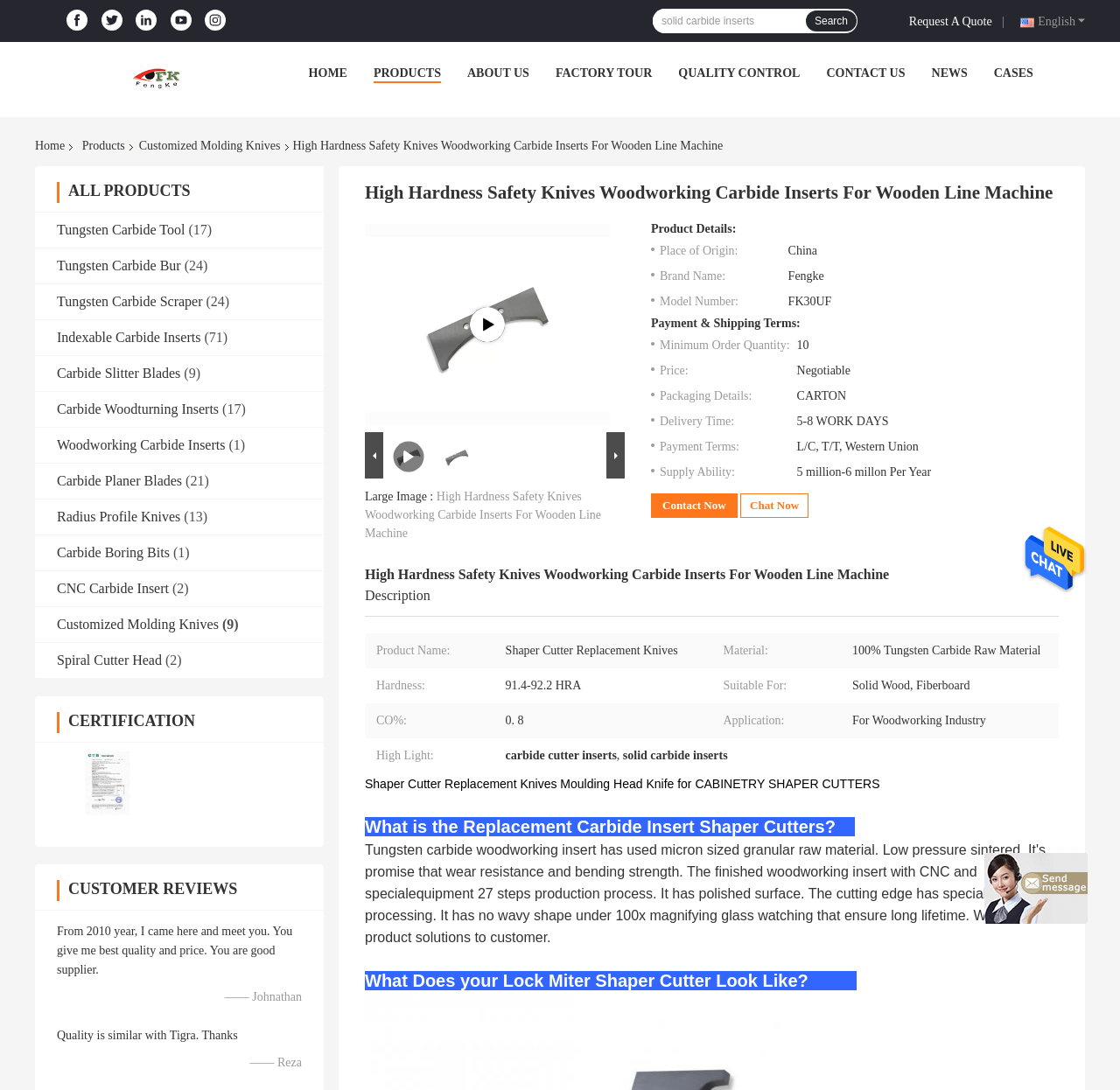Determine the bounding box for the HTML element described here: "Tungsten Carbide Scraper". The coordinates should be given as [left, top, right, bottom] with each number being a float between 0 and 1.

[0.051, 0.269, 0.181, 0.283]